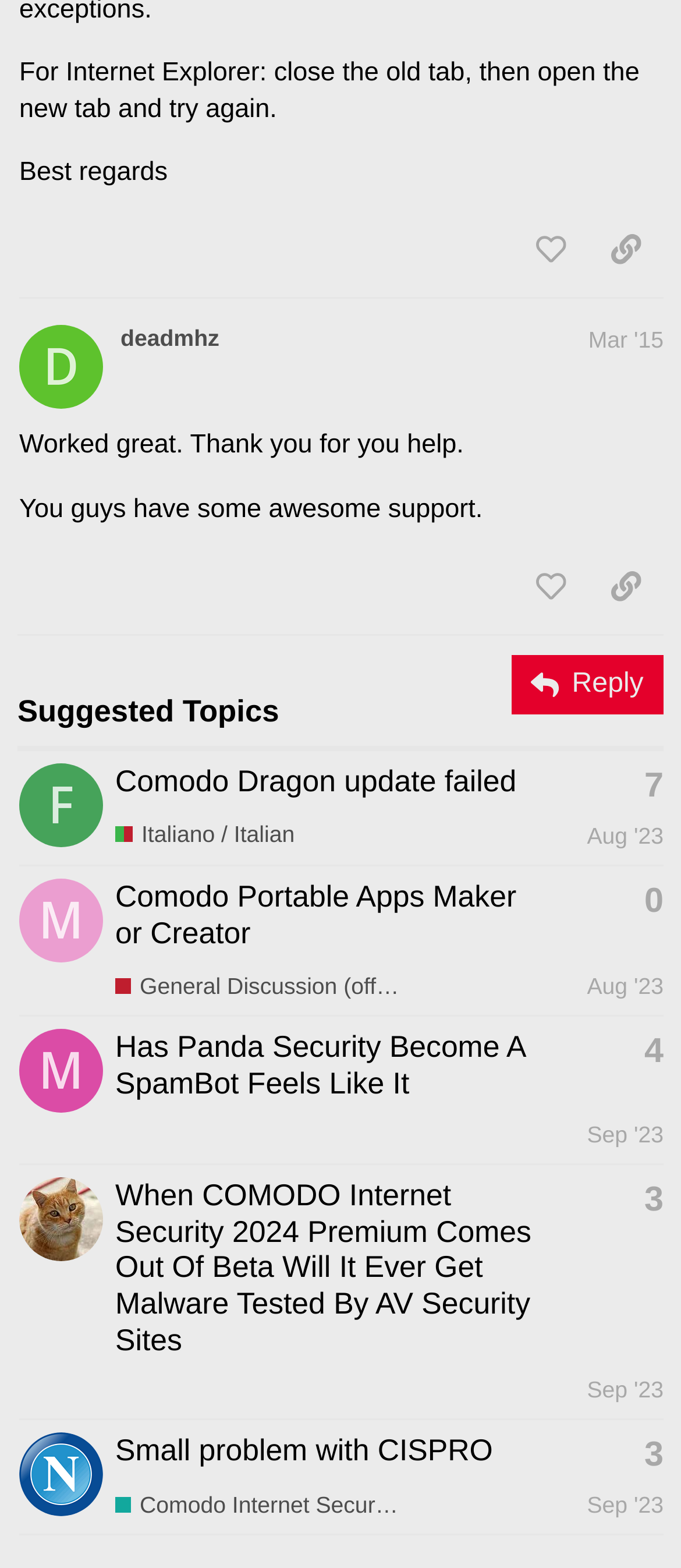Could you highlight the region that needs to be clicked to execute the instruction: "Share a link to this post"?

[0.864, 0.138, 0.974, 0.181]